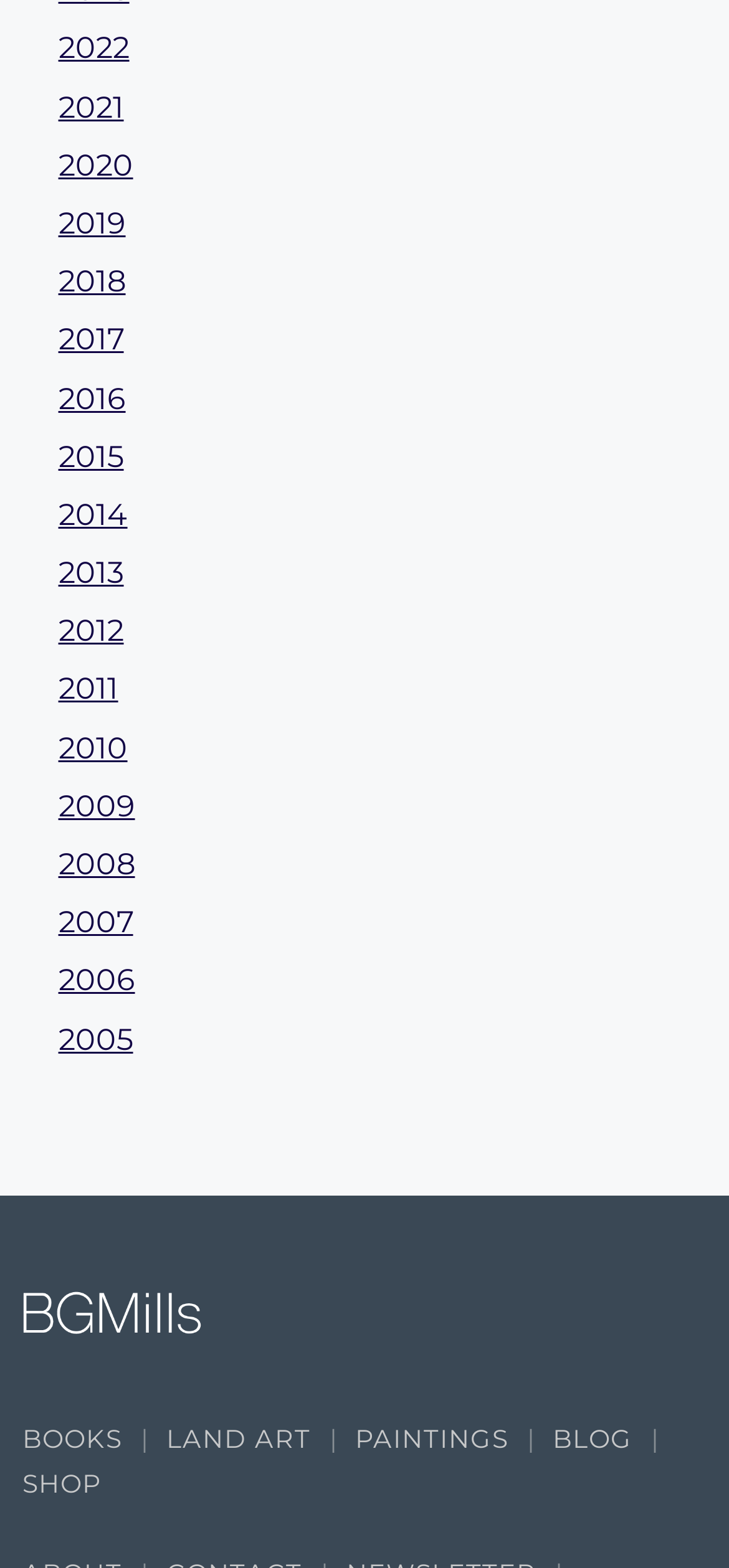Show the bounding box coordinates for the HTML element described as: "2019".

[0.08, 0.131, 0.172, 0.154]